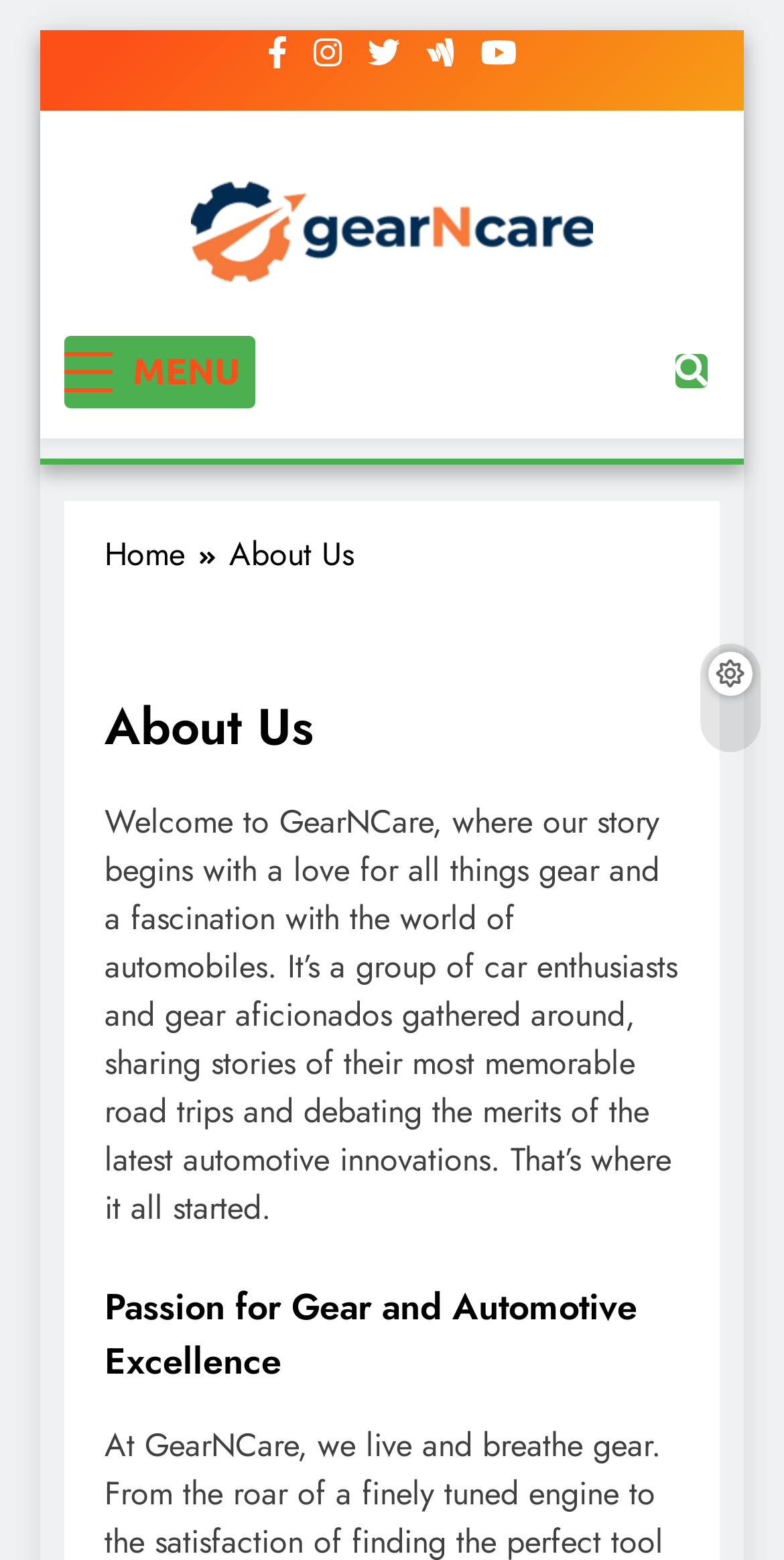What is the name of the website?
Based on the image, answer the question in a detailed manner.

The name of the website can be found in the top-left corner of the webpage, where the logo 'Gearncare' is displayed, and also in the link 'GearNcare' below it.